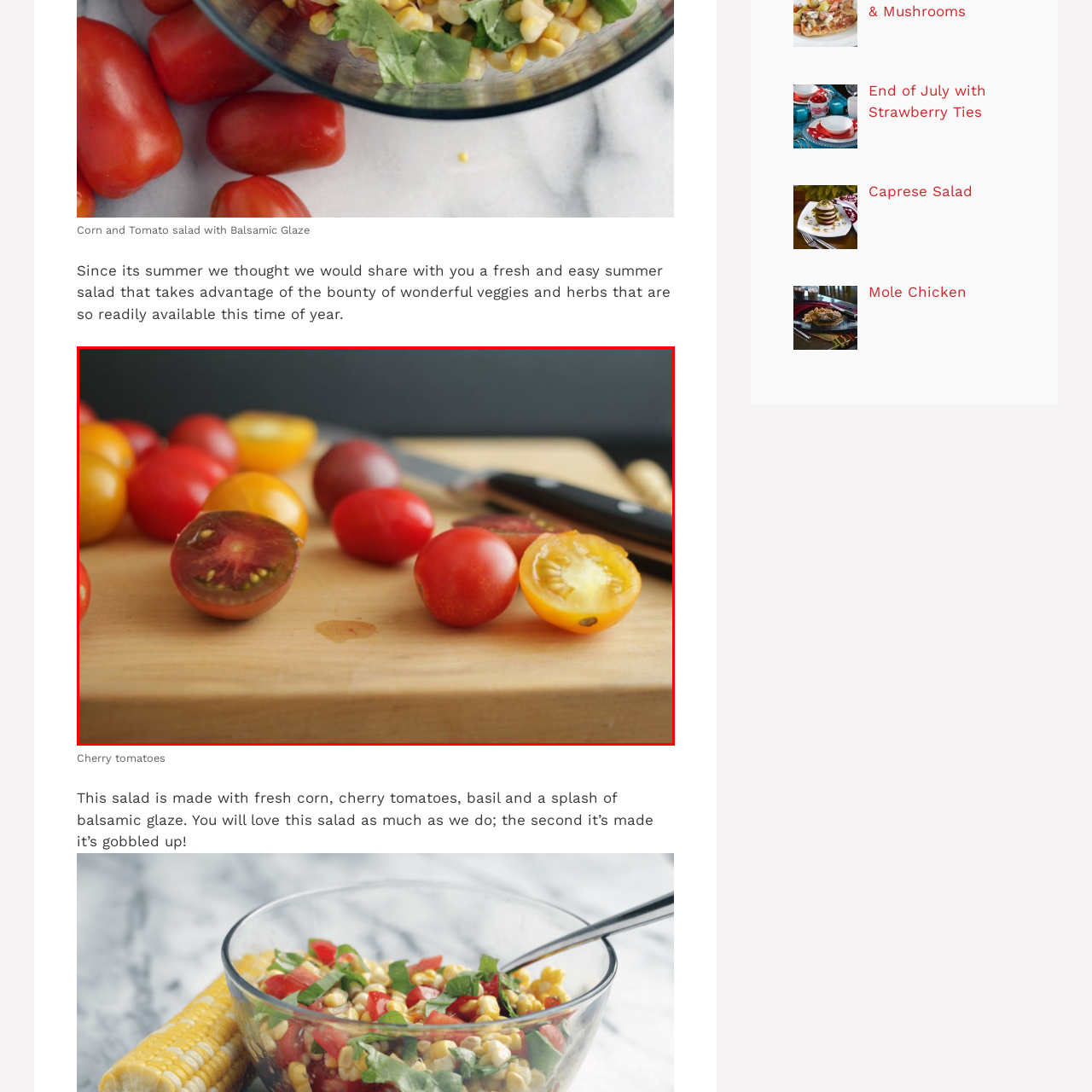Check the highlighted part in pink, What is the purpose of the knife in the background? 
Use a single word or phrase for your answer.

Preparation